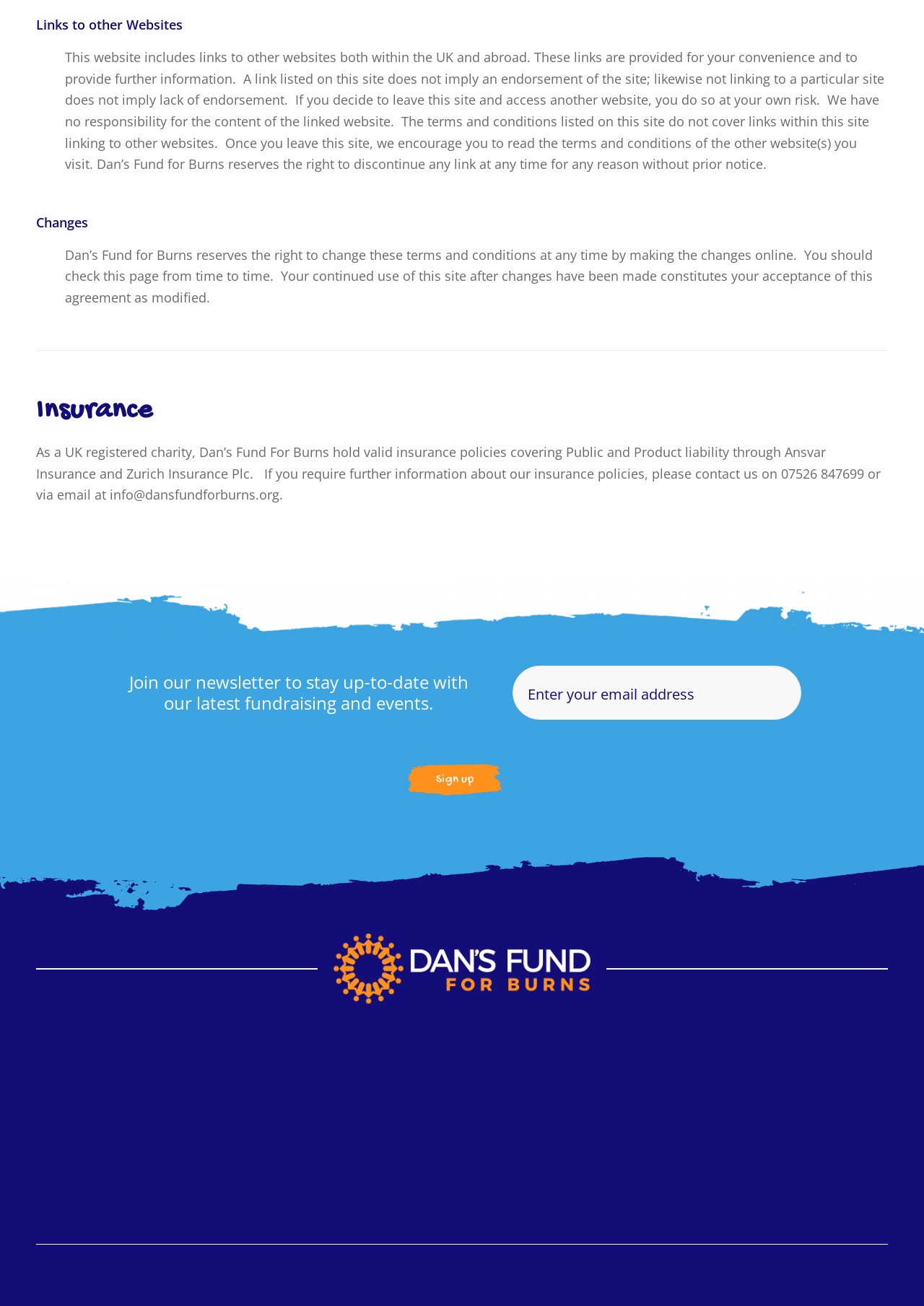Please provide the bounding box coordinates for the element that needs to be clicked to perform the instruction: "Contact us". The coordinates must consist of four float numbers between 0 and 1, formatted as [left, top, right, bottom].

[0.472, 0.785, 0.528, 0.796]